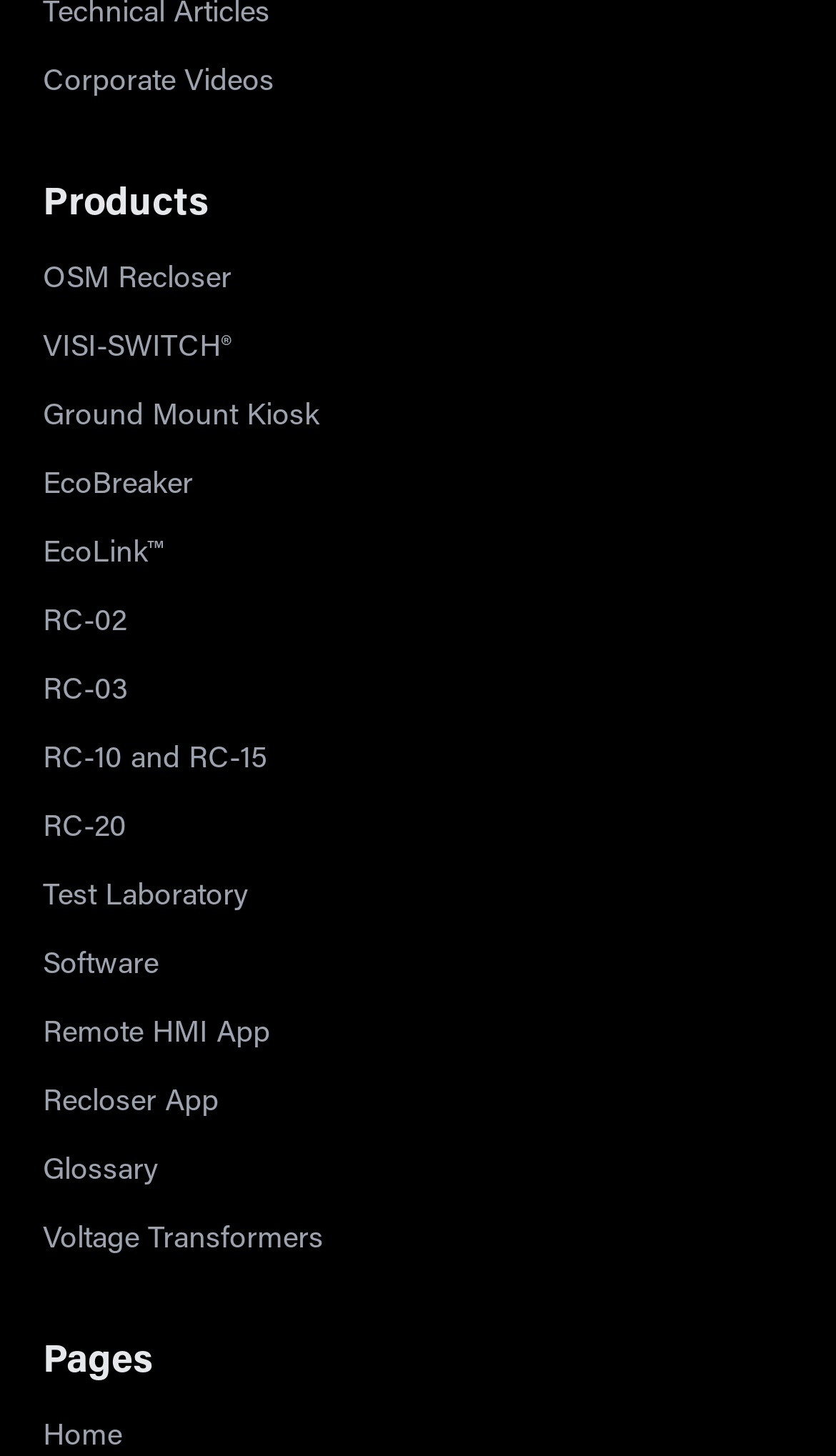What is the category above 'OSM Recloser'?
Identify the answer in the screenshot and reply with a single word or phrase.

Technical Articles